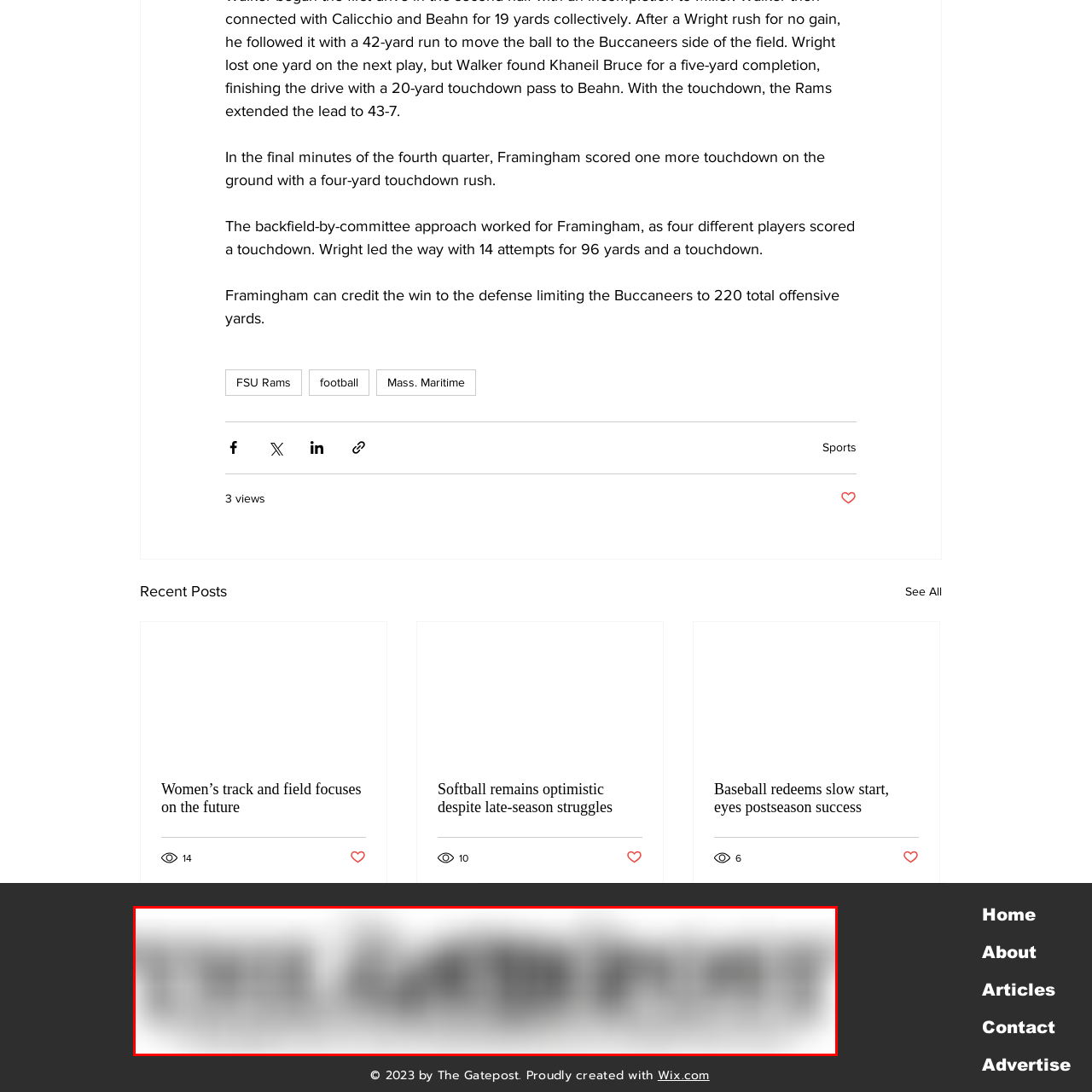Explain comprehensively what is shown in the image marked by the red outline.

The image features the header "The Gatepost," representing the name of a publication or media outlet. The design combines a clean typographic style with a bold presentation, likely emphasizing a focus on news and updates. Positioned prominently within the webpage, this logo signifies the brand's identity and may appeal to readers interested in local events, sports, and community news, reflecting the publication's engagement with its audience. The overall aesthetic suggests a modern and professional approach to journalism.